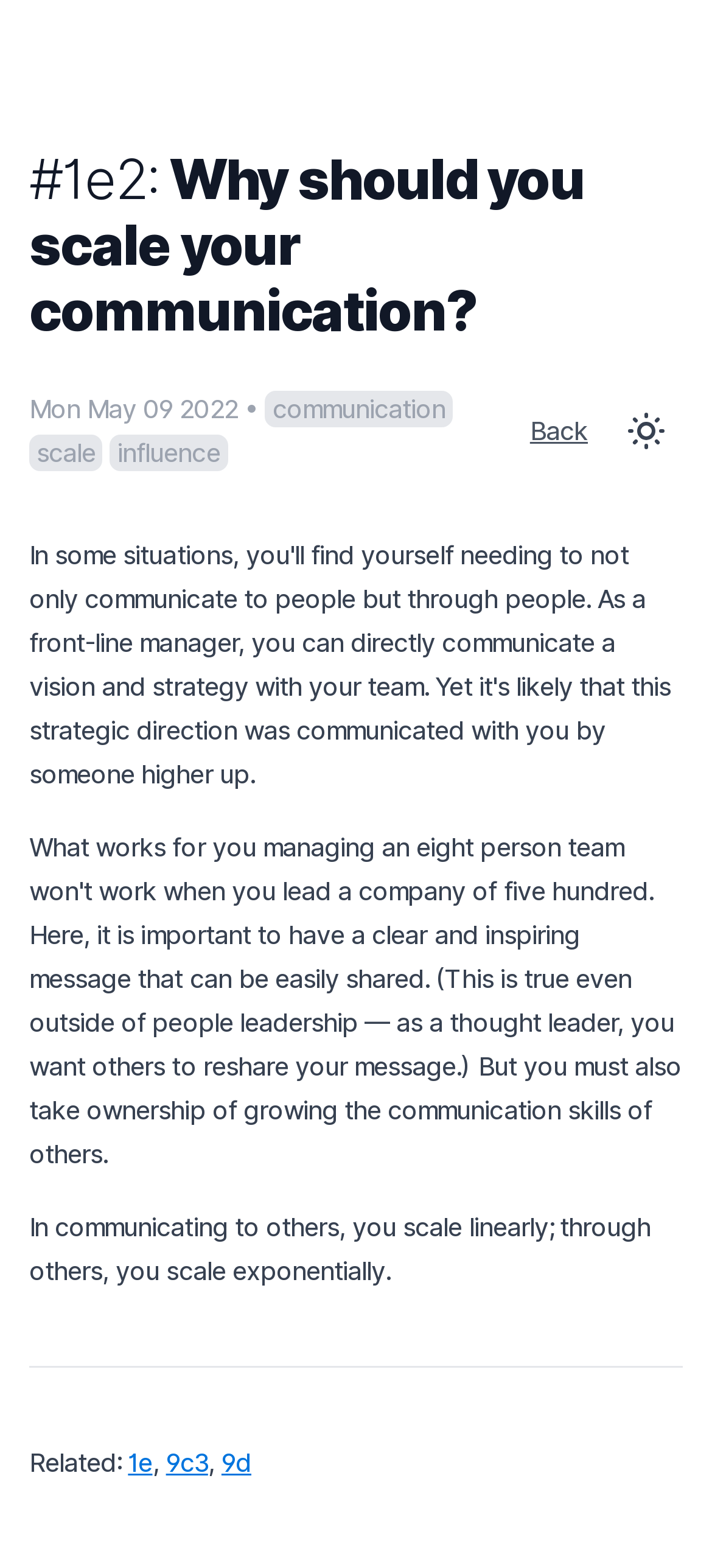Provide the text content of the webpage's main heading.

#1e2: Why should you scale your communication?